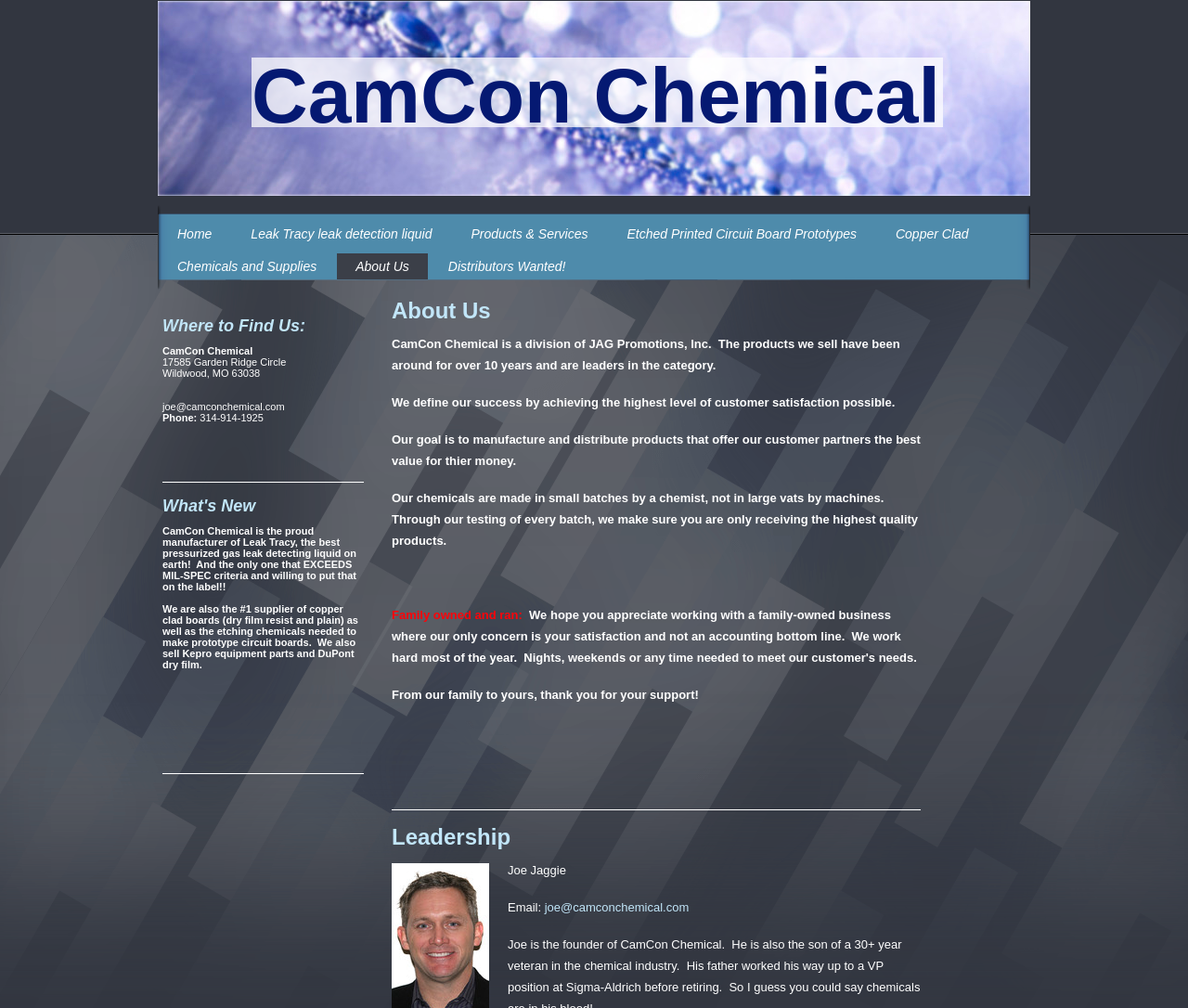Please specify the coordinates of the bounding box for the element that should be clicked to carry out this instruction: "Click on Home". The coordinates must be four float numbers between 0 and 1, formatted as [left, top, right, bottom].

[0.134, 0.219, 0.194, 0.245]